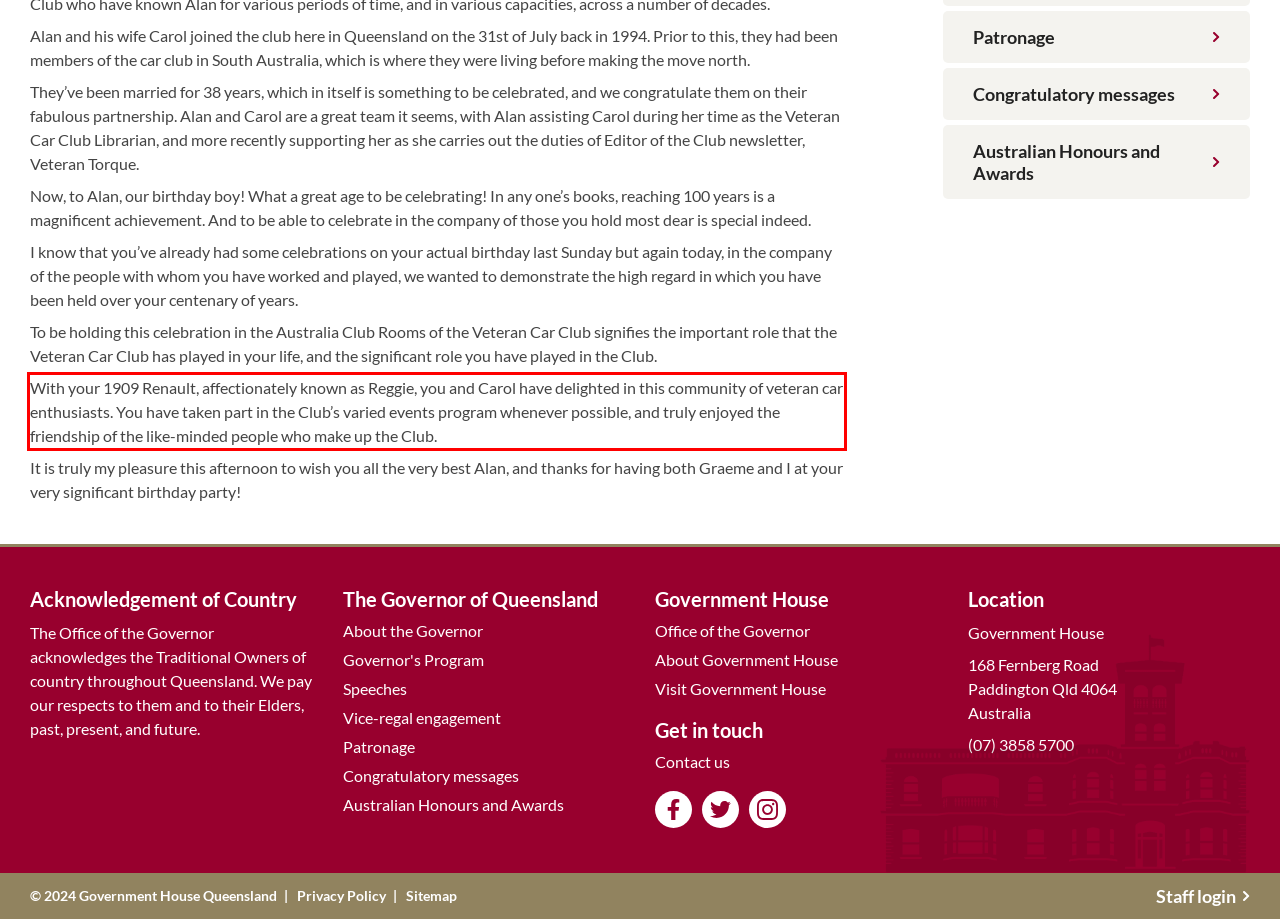Please analyze the screenshot of a webpage and extract the text content within the red bounding box using OCR.

With your 1909 Renault, affectionately known as Reggie, you and Carol have delighted in this community of veteran car enthusiasts. You have taken part in the Club’s varied events program whenever possible, and truly enjoyed the friendship of the like-minded people who make up the Club.